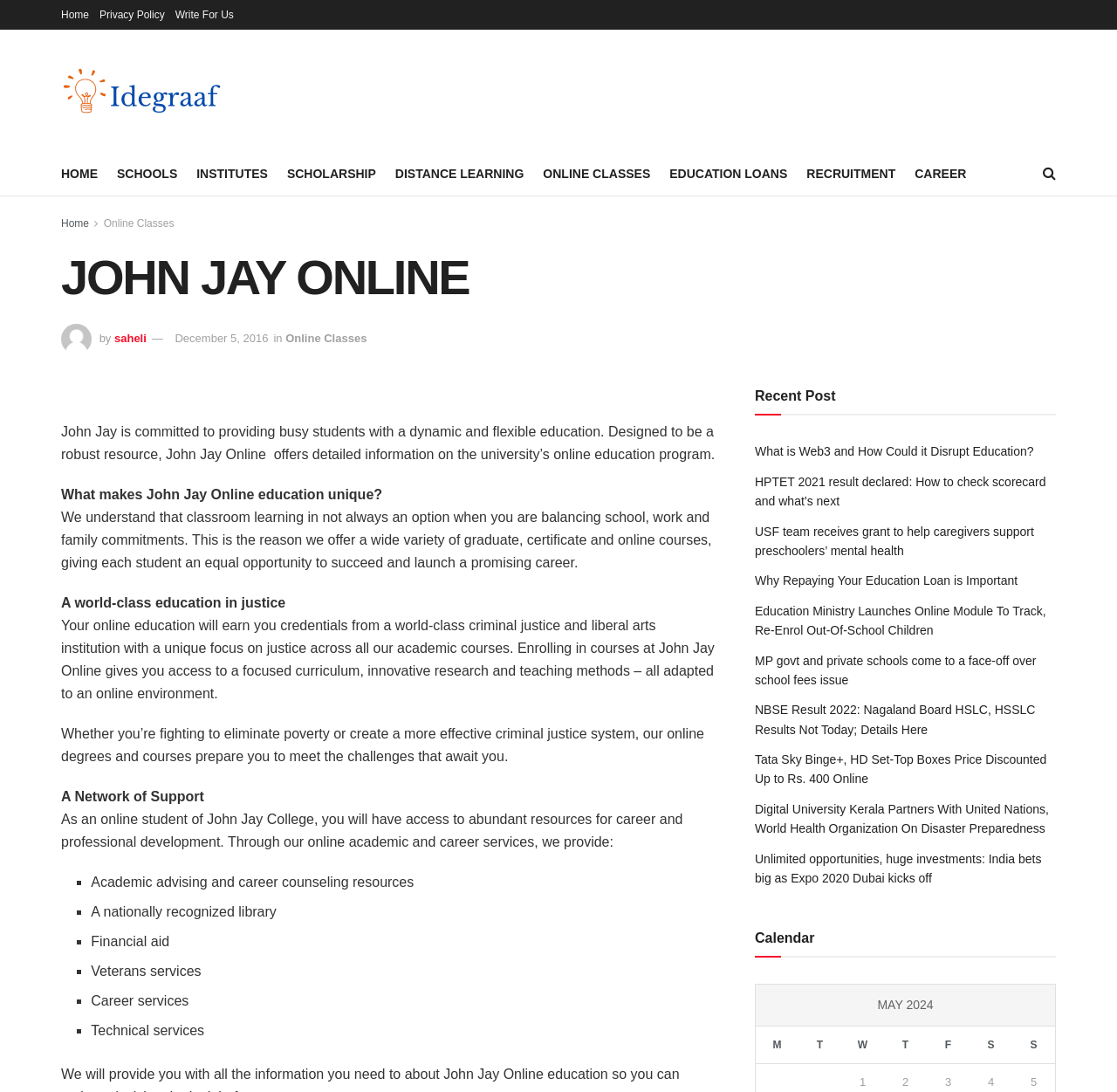Provide the bounding box coordinates of the section that needs to be clicked to accomplish the following instruction: "Click on the 'Online Classes' link."

[0.486, 0.148, 0.582, 0.17]